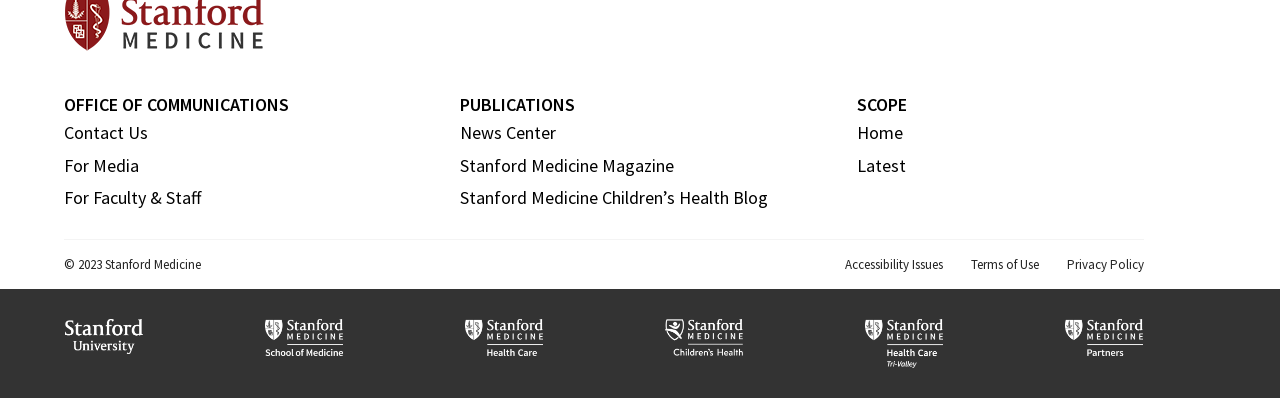What is the copyright year?
Please respond to the question thoroughly and include all relevant details.

The question asks for the copyright year, which can be found in the static text element with the text '© 2023 Stanford Medicine' at the bottom of the webpage.